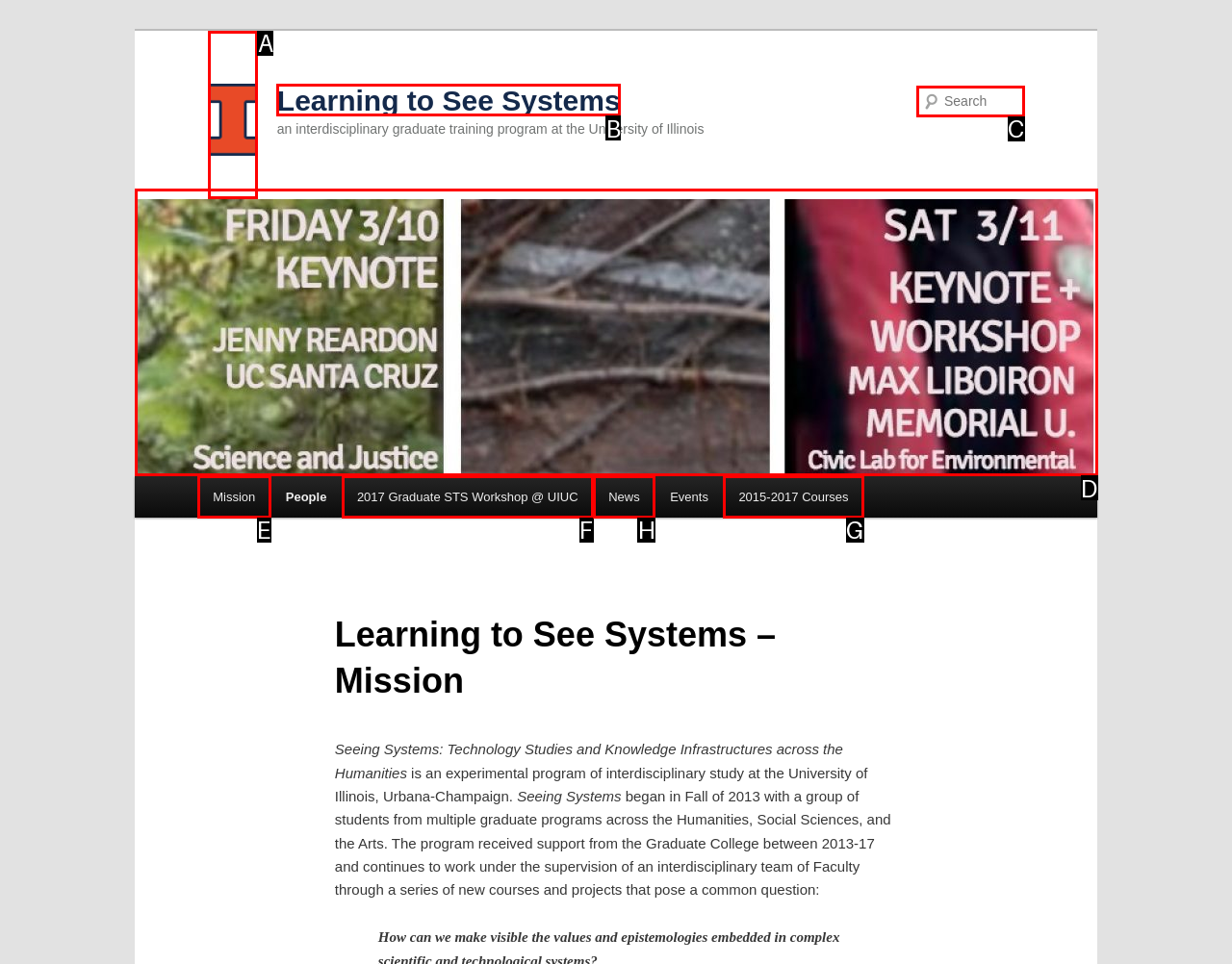Specify which UI element should be clicked to accomplish the task: Check the News. Answer with the letter of the correct choice.

H